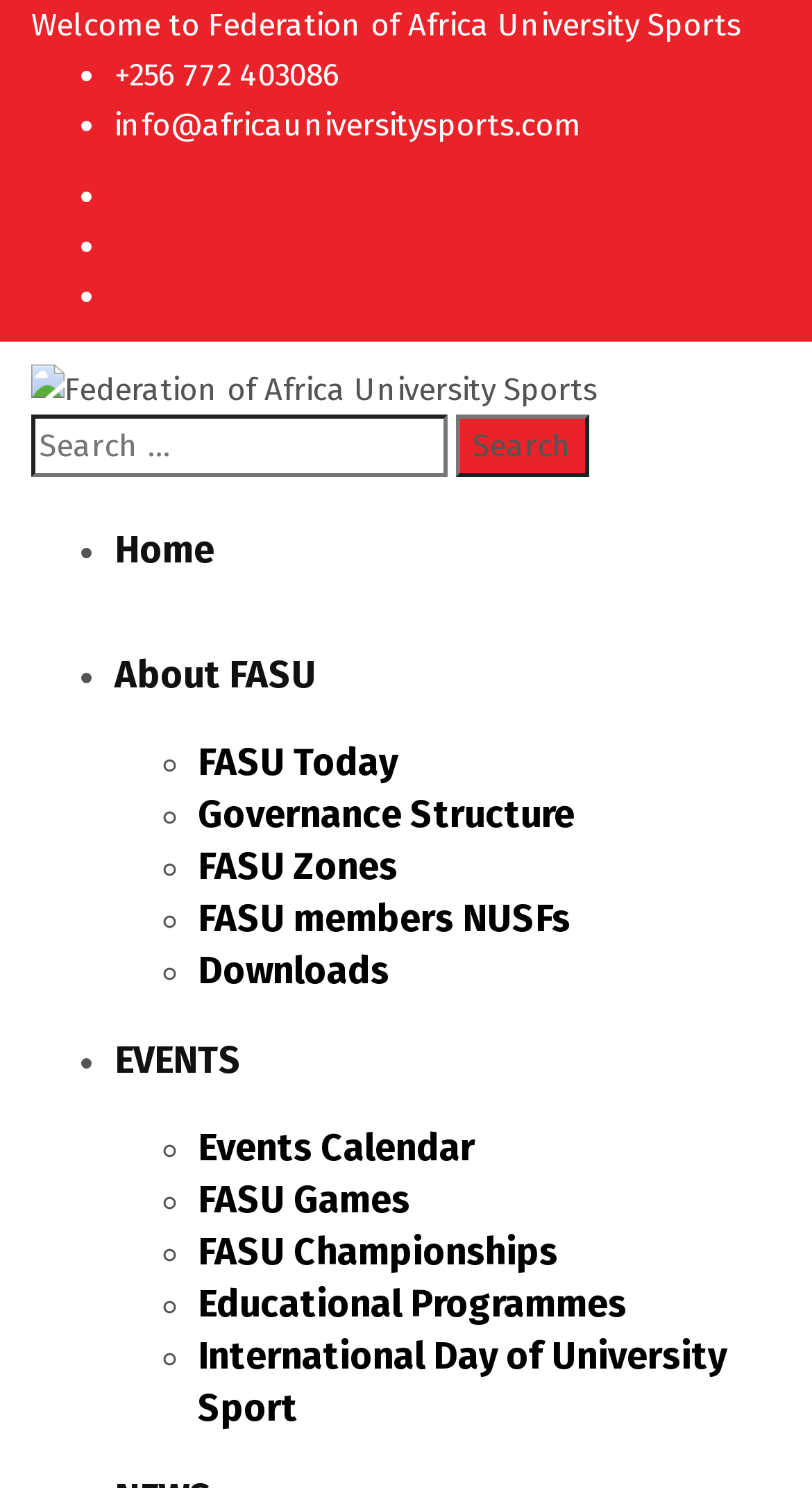How many links are there in the 'About FASU' section?
Please provide a comprehensive answer based on the contents of the image.

I looked at the section of the webpage labeled 'About FASU' and found one link with the text 'About FASU'.